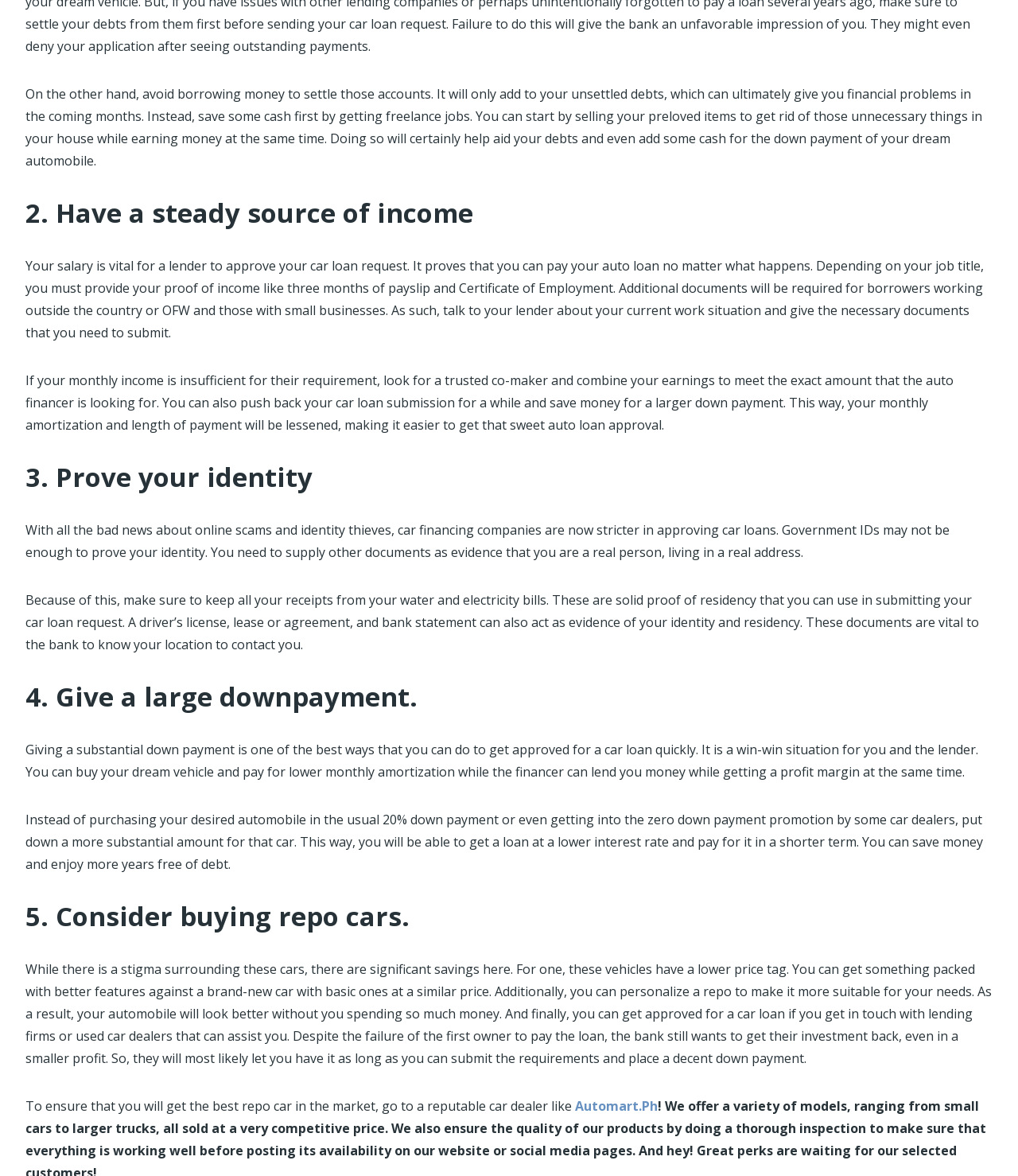Extract the bounding box coordinates for the described element: "Automart.Ph". The coordinates should be represented as four float numbers between 0 and 1: [left, top, right, bottom].

[0.565, 0.933, 0.646, 0.948]